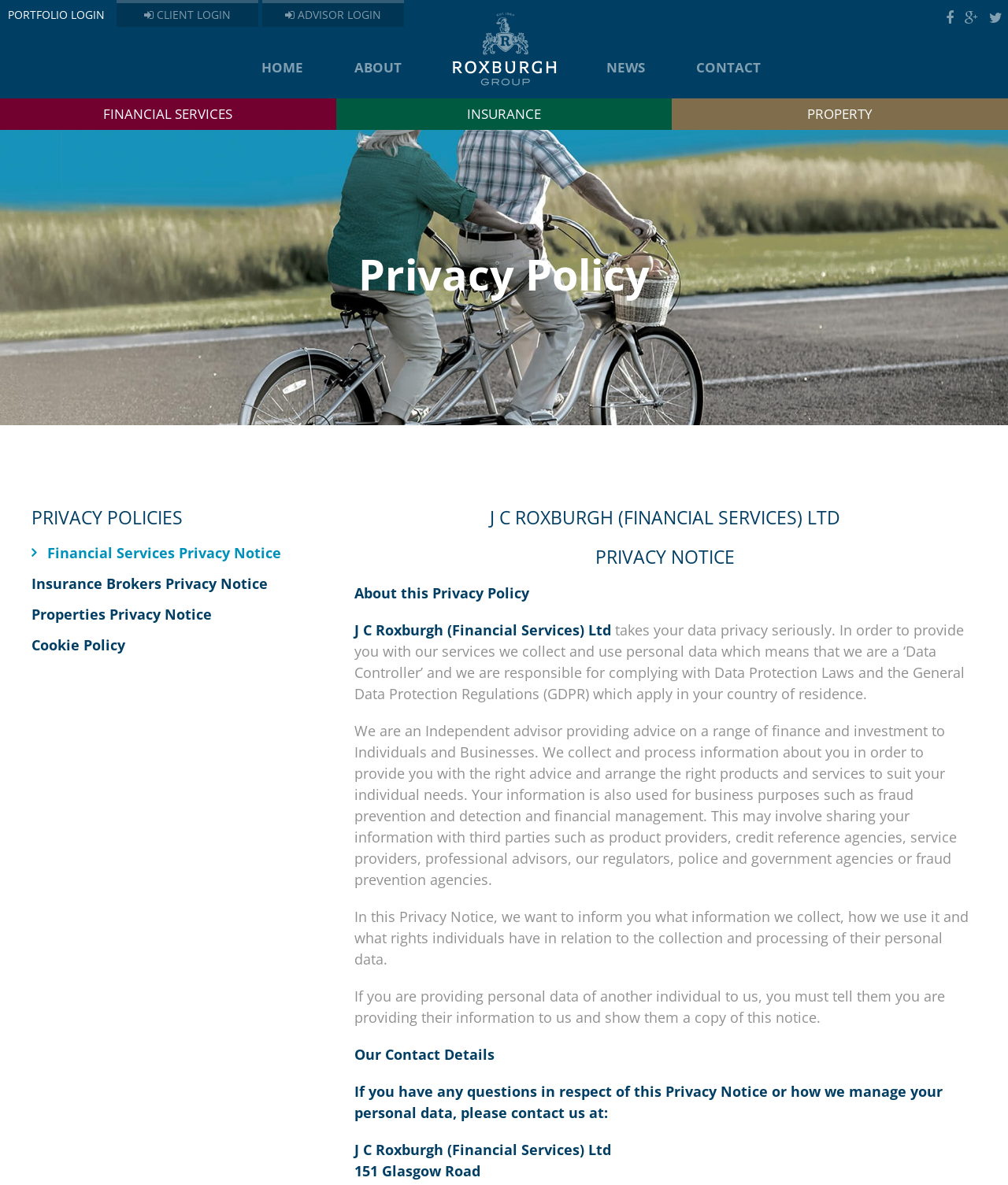Observe the image and answer the following question in detail: What is the company name mentioned in the privacy notice?

I found the answer by reading the StaticText elements, specifically the one with the text 'J C Roxburgh (Financial Services) Ltd' at coordinates [0.352, 0.524, 0.606, 0.54]. This text is part of the privacy notice and mentions the company name.